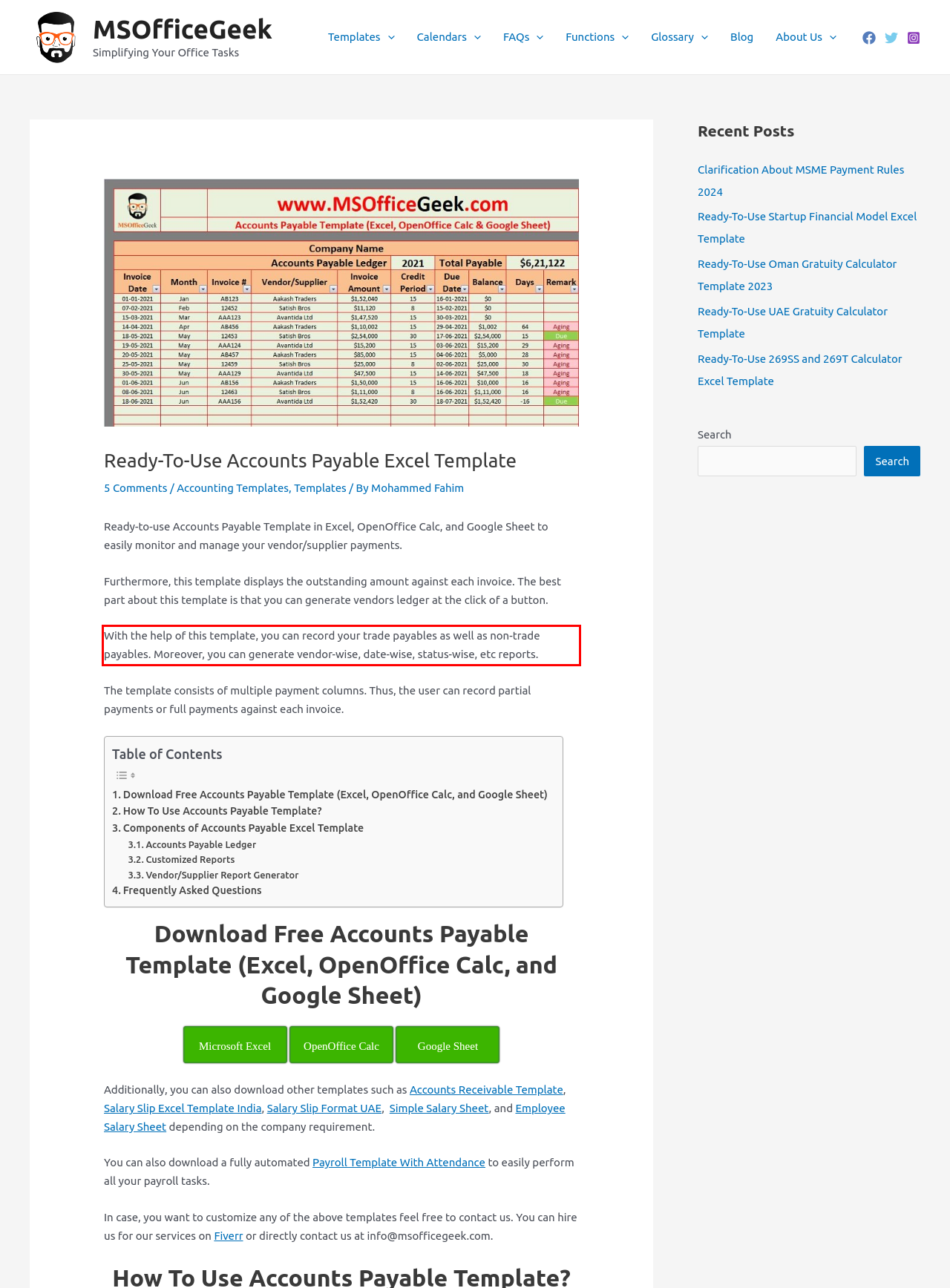You have a webpage screenshot with a red rectangle surrounding a UI element. Extract the text content from within this red bounding box.

With the help of this template, you can record your trade payables as well as non-trade payables. Moreover, you can generate vendor-wise, date-wise, status-wise, etc reports.